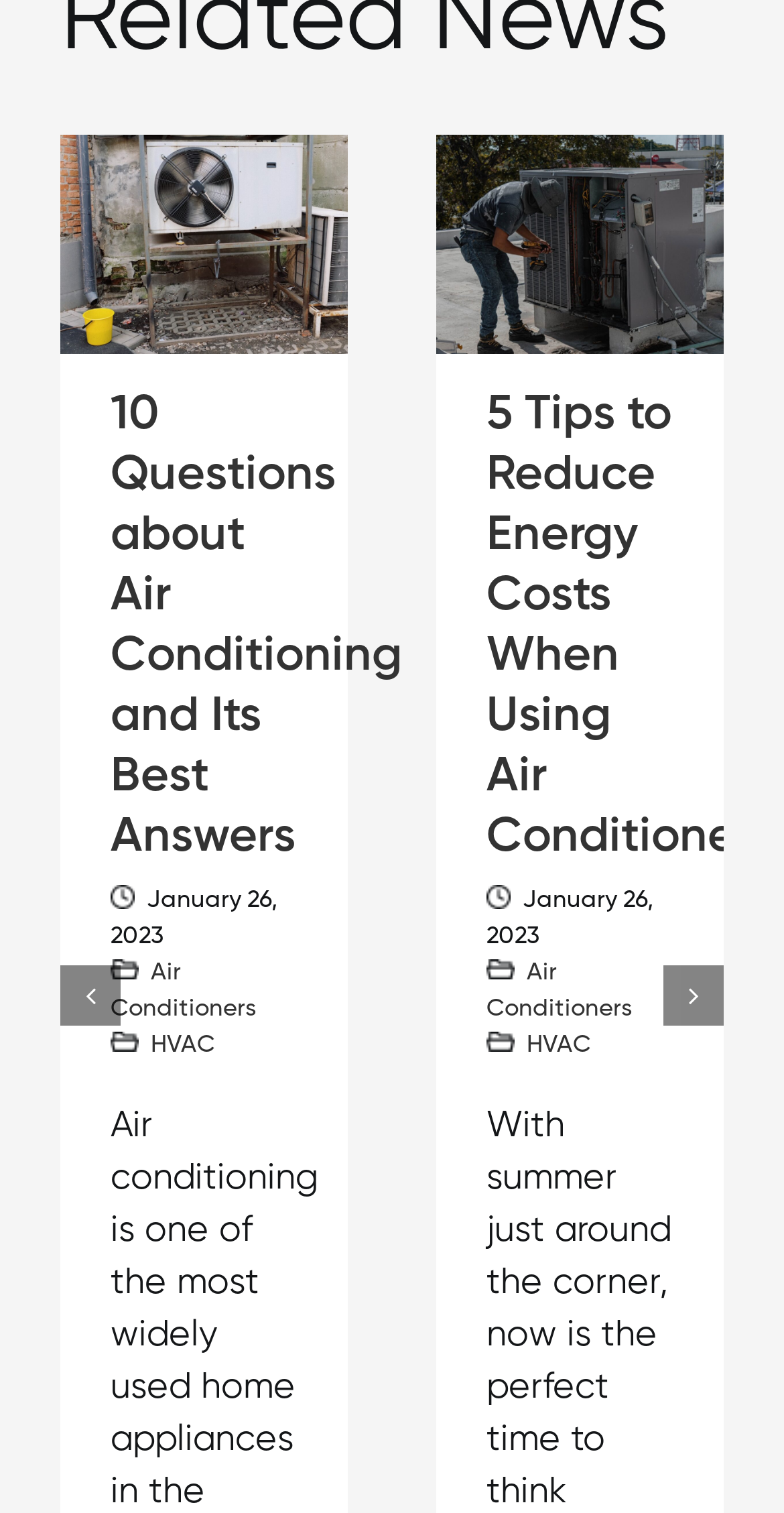Find the bounding box coordinates for the area that should be clicked to accomplish the instruction: "View related coverage".

None